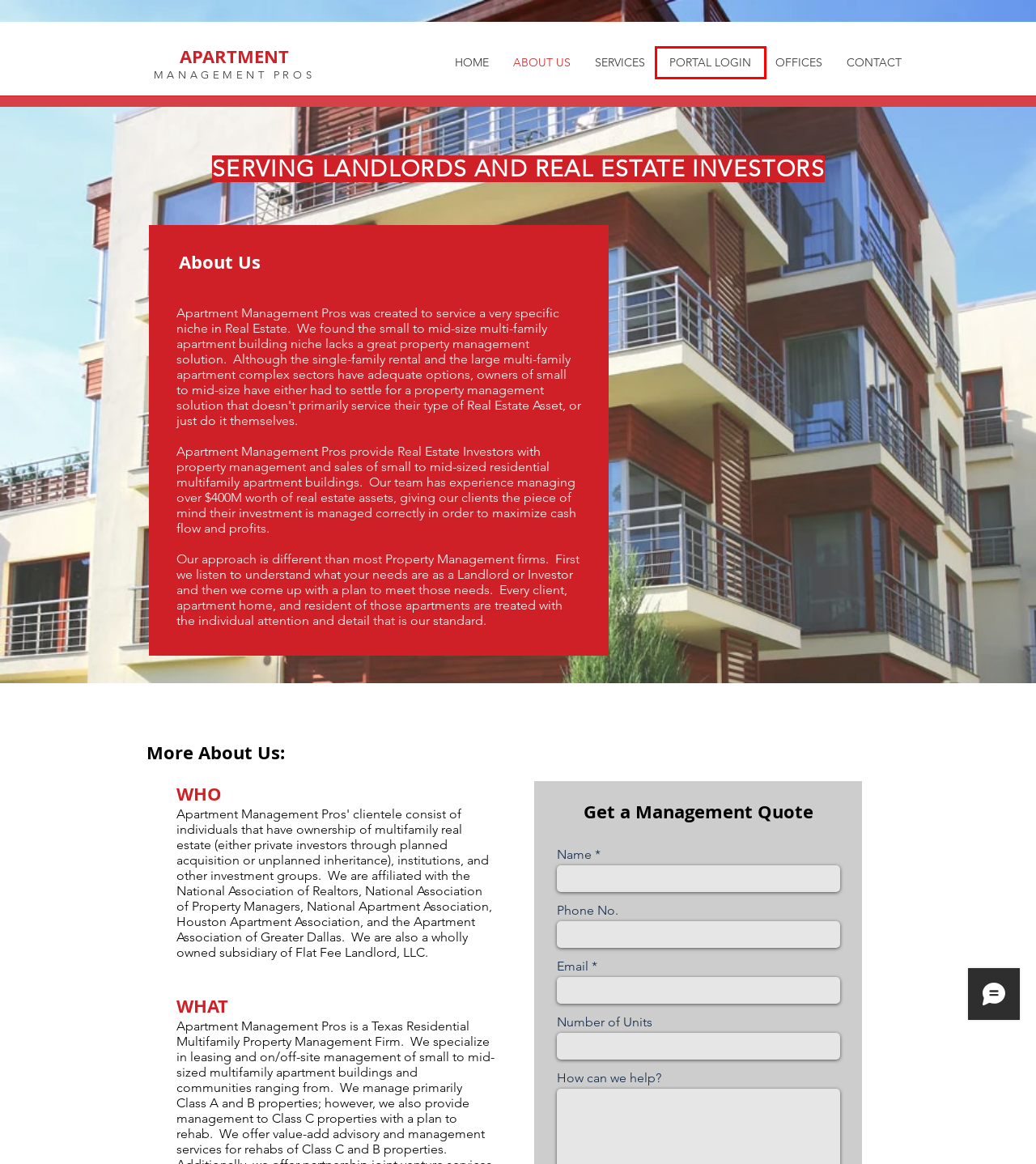Given a webpage screenshot featuring a red rectangle around a UI element, please determine the best description for the new webpage that appears after the element within the bounding box is clicked. The options are:
A. CONTACT | Texas | Apartment Management Pros
B. PROPERTY MANAGEMENT | Apartment Management
C. OWNERS | Texas | Apartment Management Pros
D. PROJECT MANAGEMENT | Apartment Management
E. SERVICES | Texas | Apartment Management Pros
F. Apartment Property Managers | Texas | Apartment Management Pros
G. RESIDENTS | Texas | Apartment Management Pros
H. SALES AND DISPOSITION | Apartment Management

C